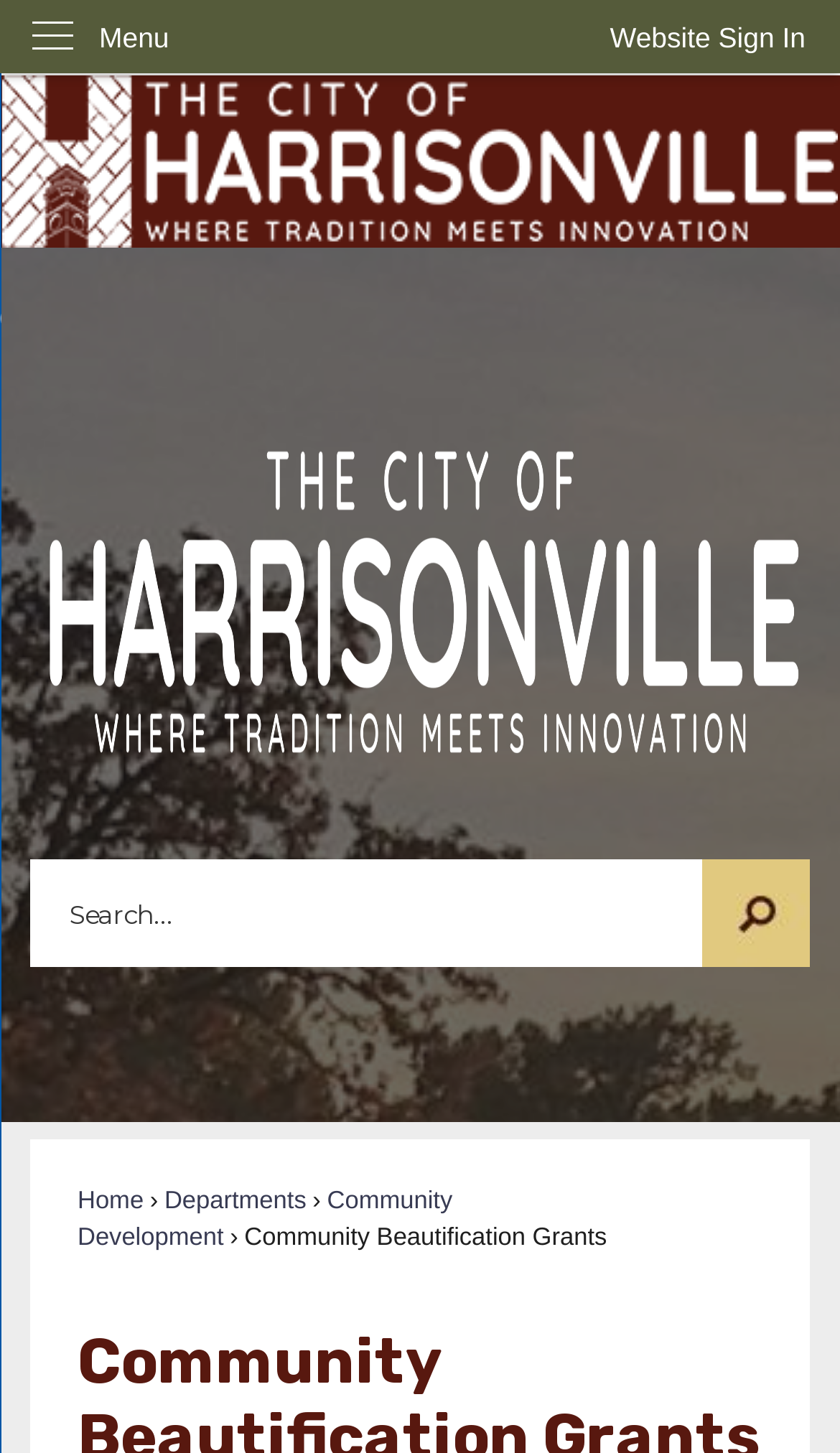Please pinpoint the bounding box coordinates for the region I should click to adhere to this instruction: "Go to the Home page".

[0.092, 0.818, 0.171, 0.836]